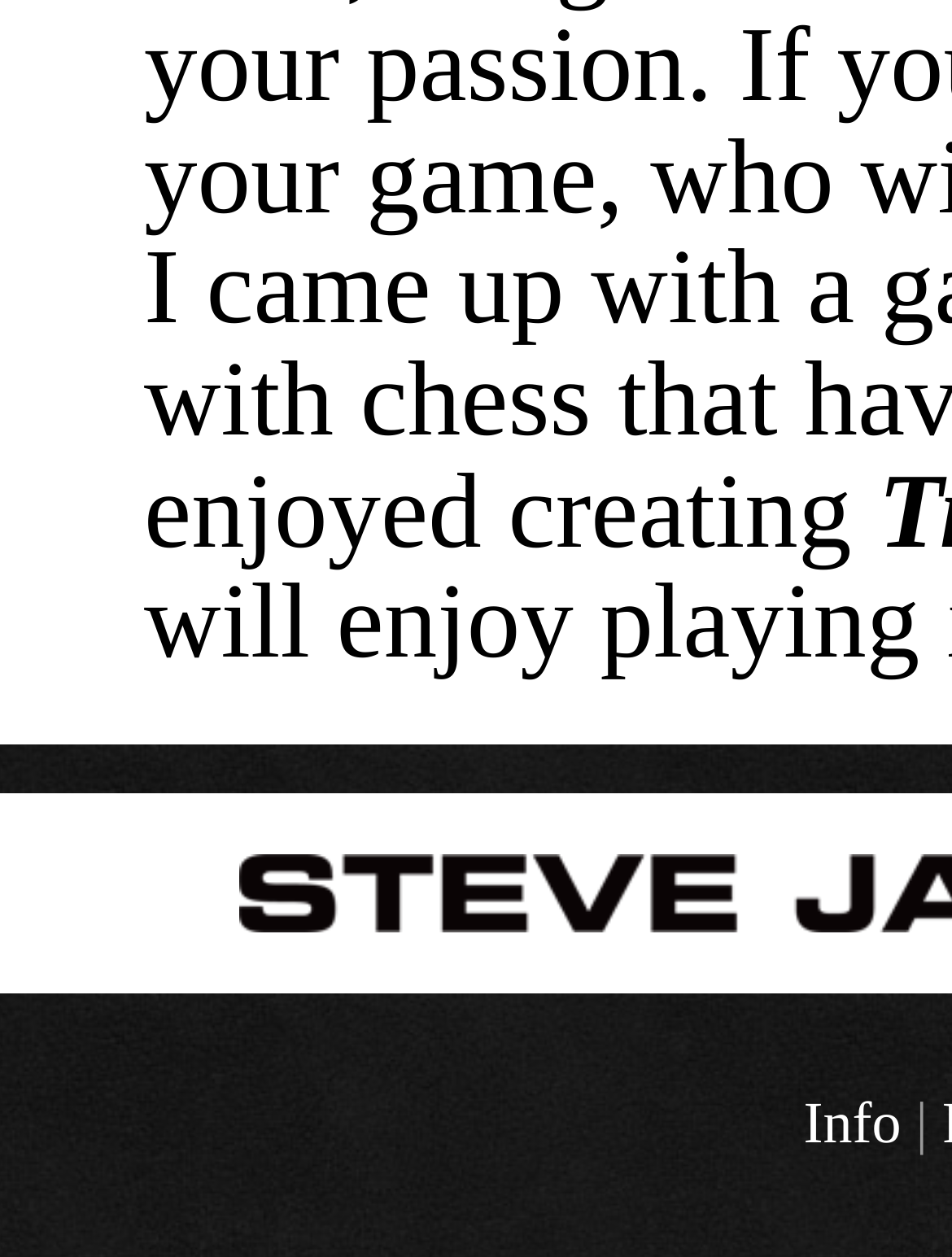Identify the bounding box coordinates for the UI element described as: "Info".

[0.844, 0.87, 0.947, 0.921]